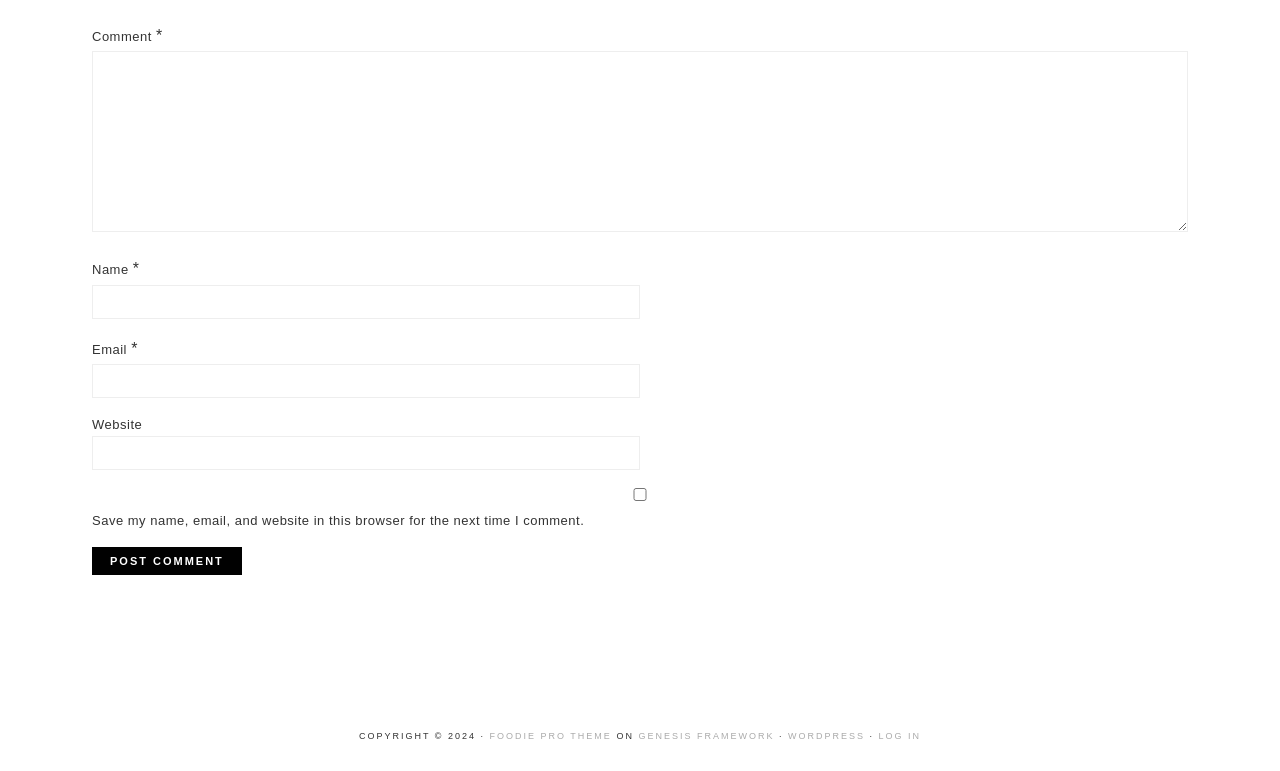Determine the bounding box coordinates of the clickable element to complete this instruction: "Check the save my information checkbox". Provide the coordinates in the format of four float numbers between 0 and 1, [left, top, right, bottom].

[0.072, 0.633, 0.928, 0.65]